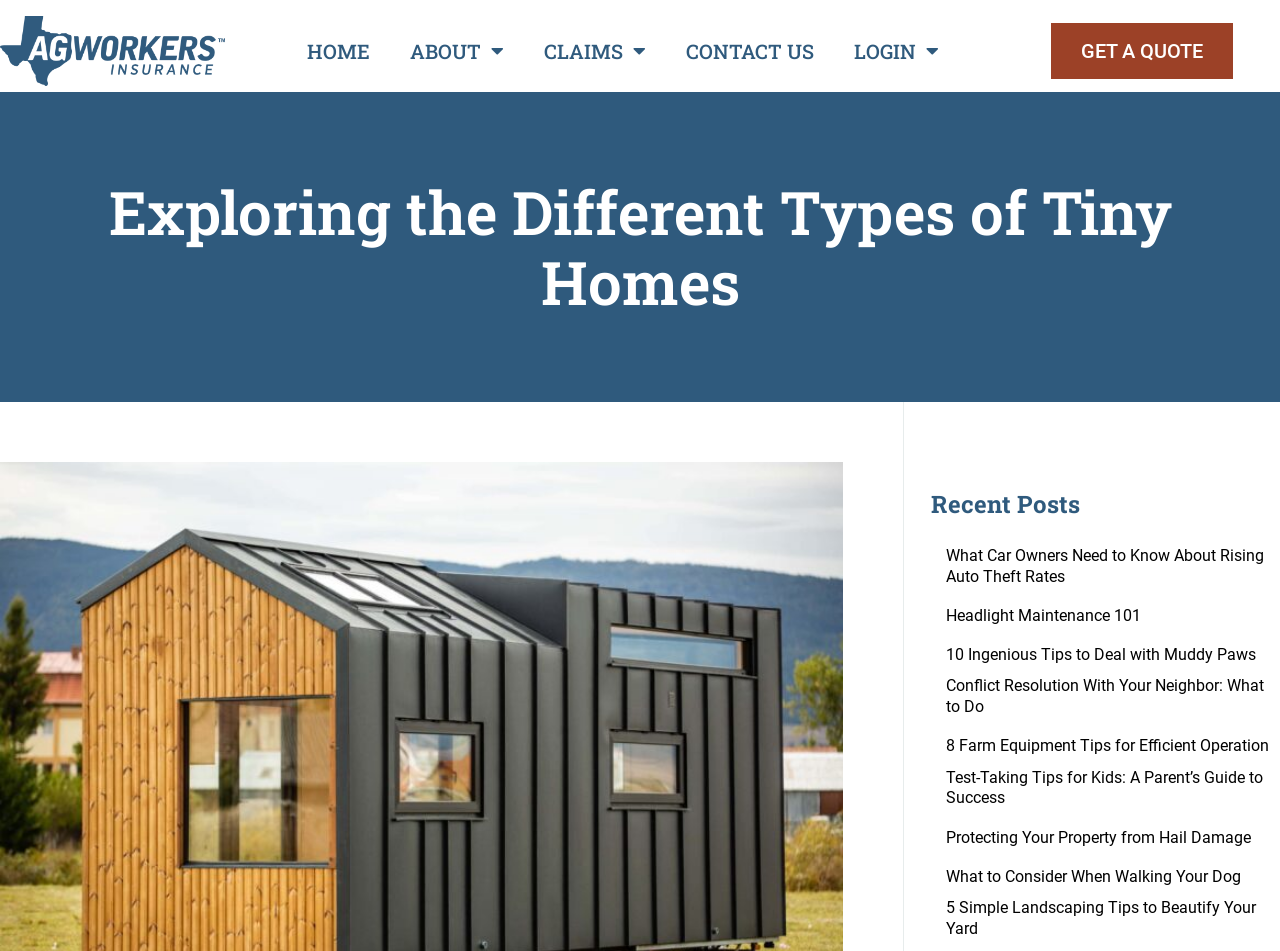Please provide a detailed answer to the question below based on the screenshot: 
How many recent posts are listed?

I counted the links in the 'Recent Posts' section and found 9 links, which are 'What Car Owners Need to Know About Rising Auto Theft Rates', 'Headlight Maintenance 101', '10 Ingenious Tips to Deal with Muddy Paws', 'Conflict Resolution With Your Neighbor: What to Do', '8 Farm Equipment Tips for Efficient Operation', 'Test-Taking Tips for Kids: A Parent’s Guide to Success', 'Protecting Your Property from Hail Damage', 'What to Consider When Walking Your Dog', and '5 Simple Landscaping Tips to Beautify Your Yard'.